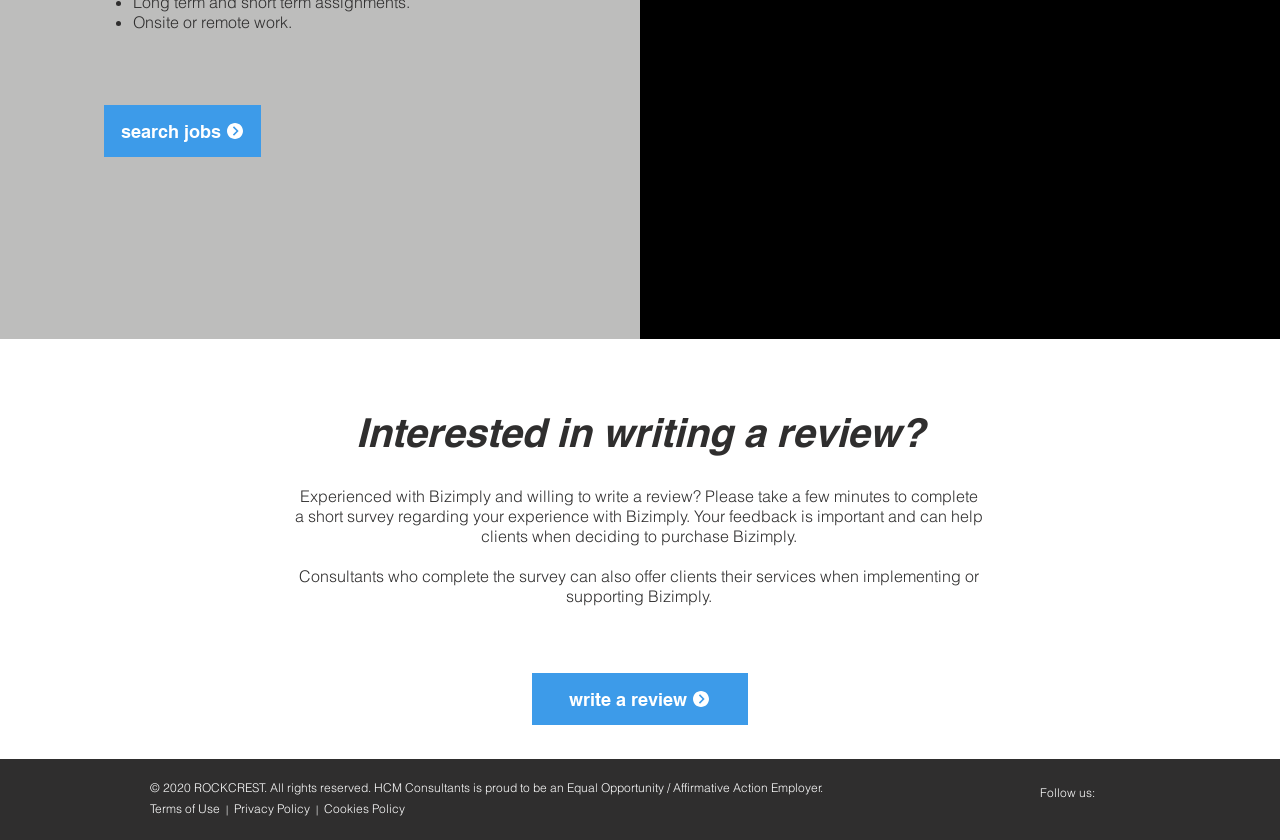Specify the bounding box coordinates of the element's region that should be clicked to achieve the following instruction: "visit ROCKCREST". The bounding box coordinates consist of four float numbers between 0 and 1, in the format [left, top, right, bottom].

[0.152, 0.929, 0.207, 0.946]